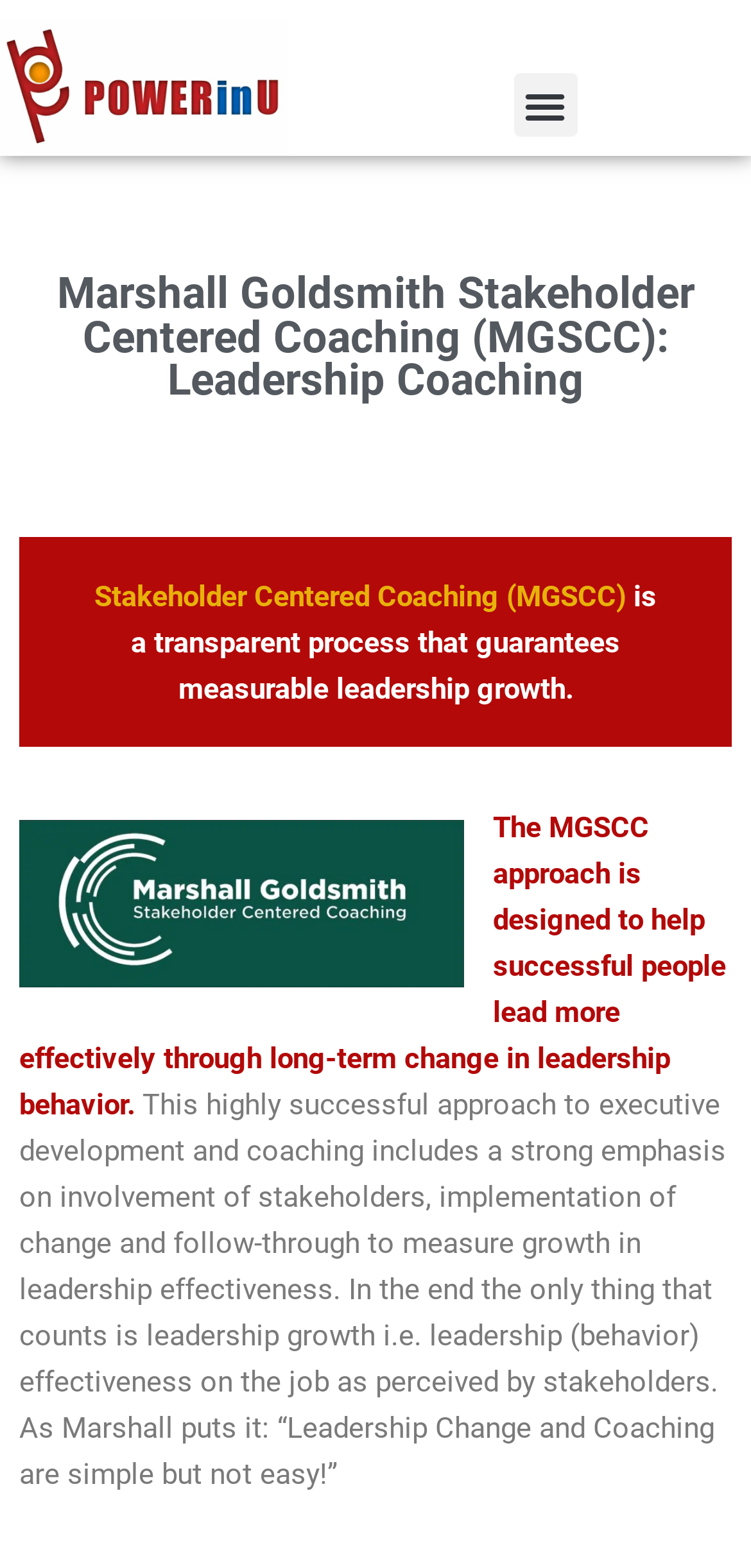Determine the main heading text of the webpage.

Marshall Goldsmith Stakeholder Centered Coaching (MGSCC): Leadership Coaching